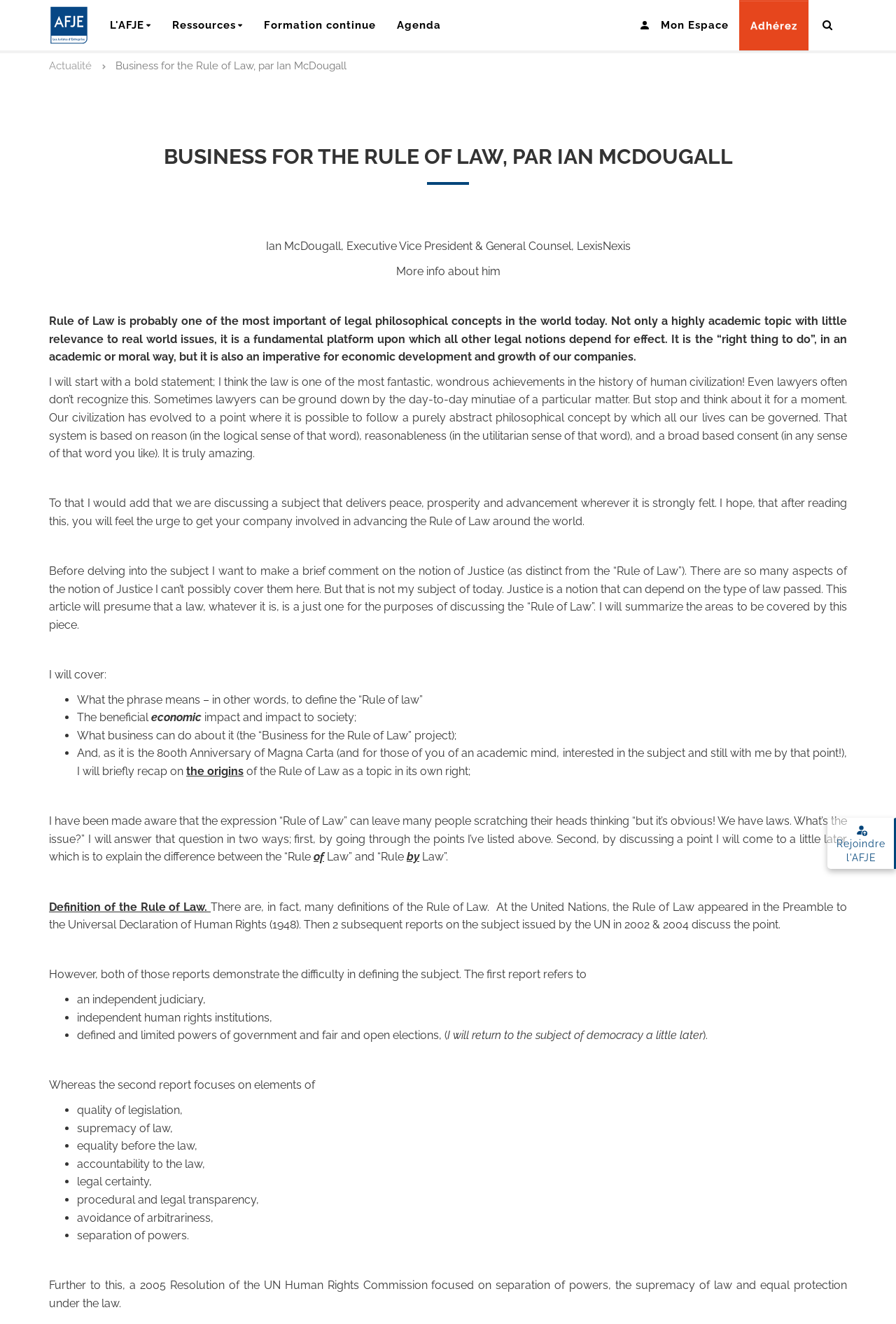Give a one-word or short-phrase answer to the following question: 
What is the project mentioned in the article?

Business for the Rule of Law